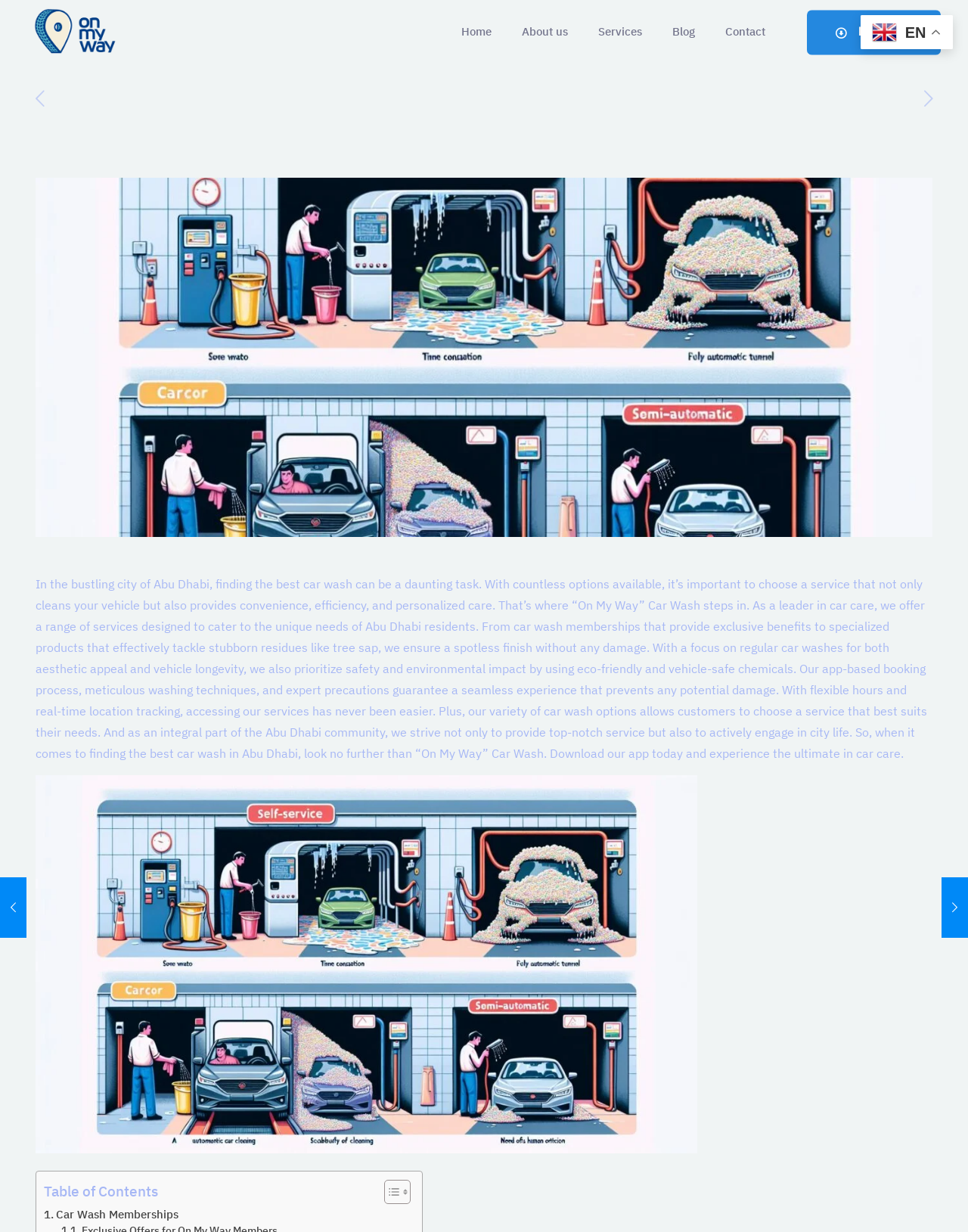Please identify the bounding box coordinates of the element I need to click to follow this instruction: "Read about 'eco-friendly and vehicle-safe chemicals'".

[0.596, 0.536, 0.82, 0.549]